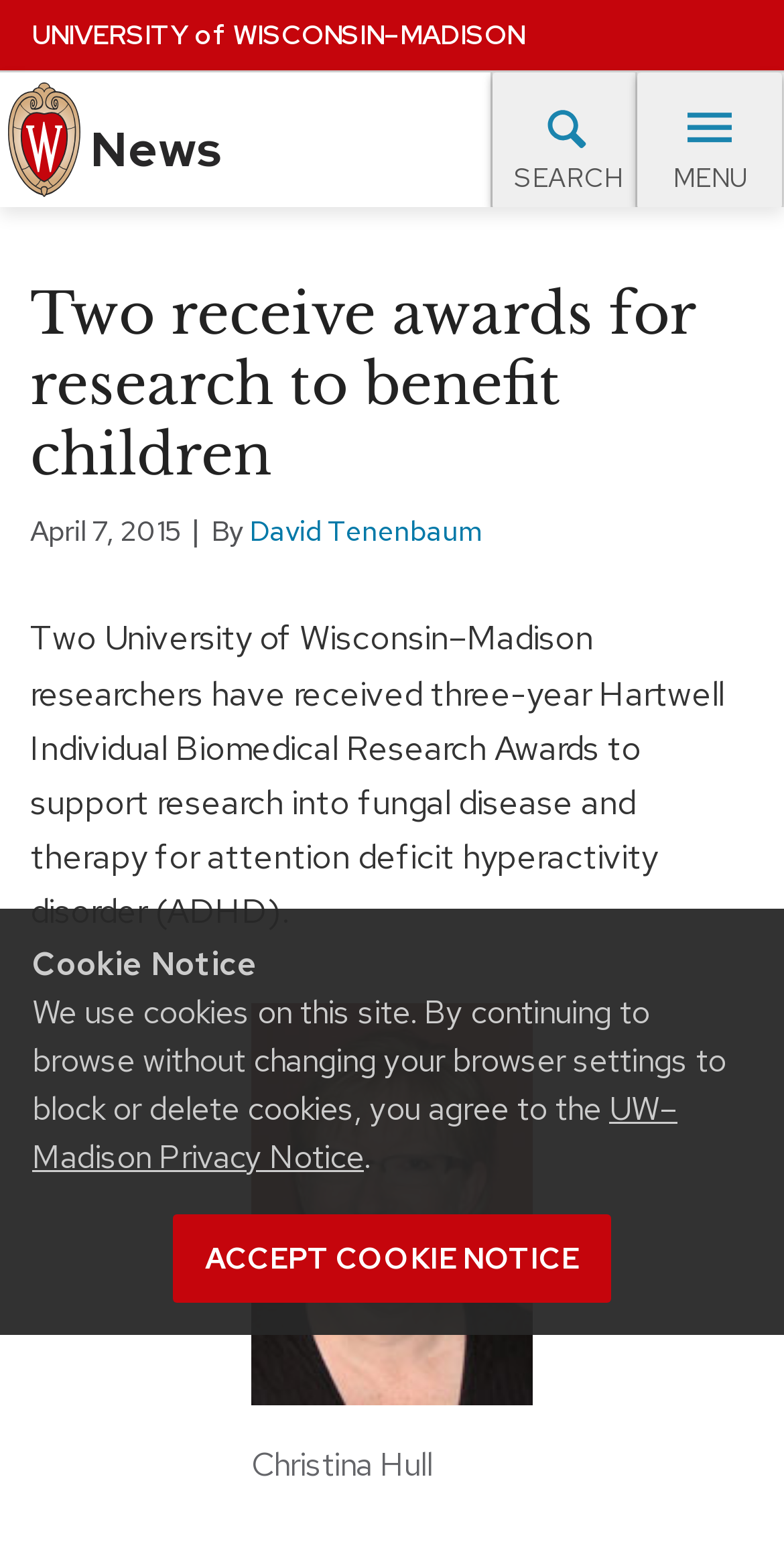Find the bounding box coordinates for the UI element that matches this description: "parent_node: Skip to content".

None